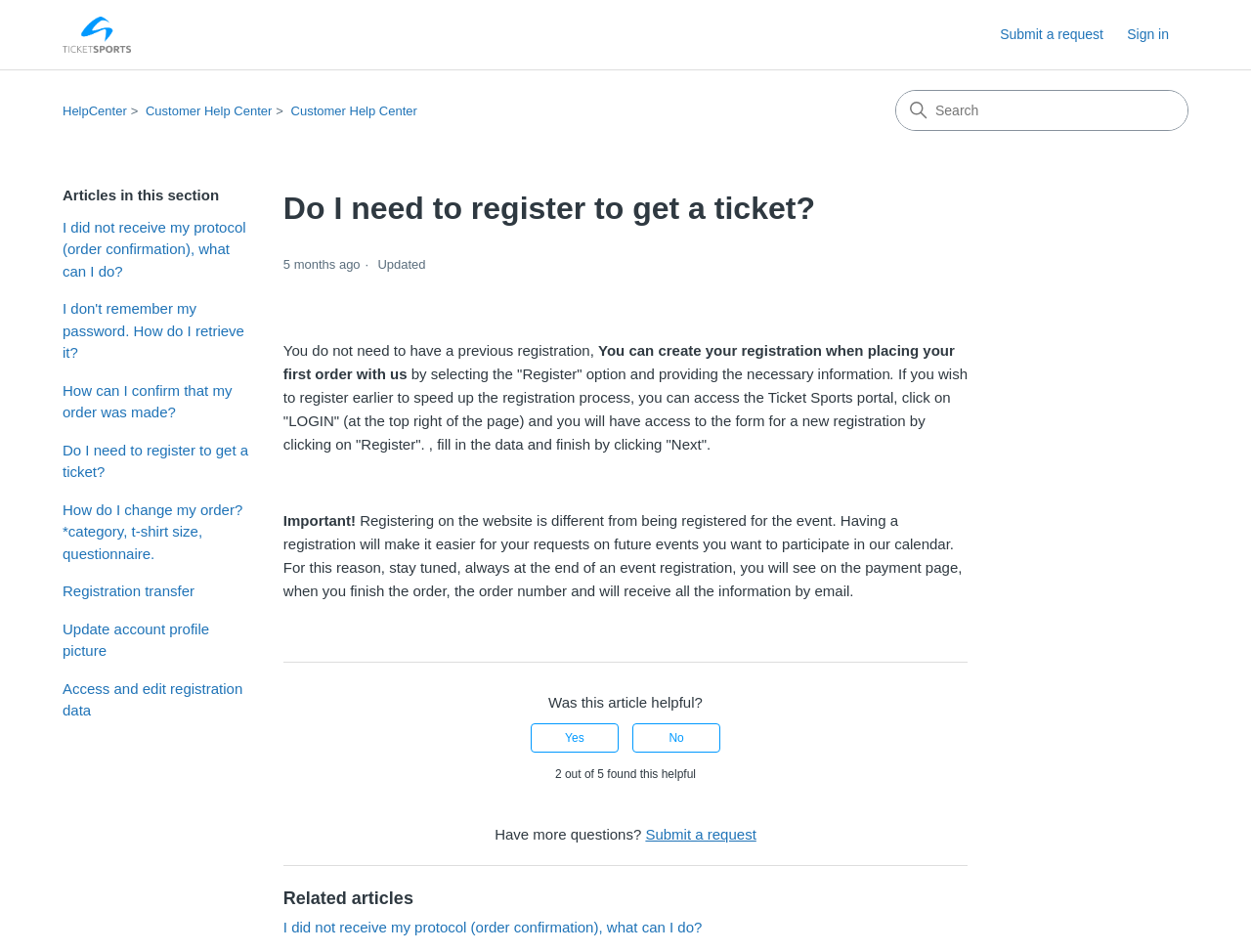Elaborate on the webpage's design and content in a detailed caption.

This webpage is a help center article titled "Do I need to register to get a ticket?" The top-left corner of the page features a link to the HelpCenter home page, accompanied by an image. On the top-right corner, there are links to "Submit a request" and a "Sign in" button.

Below the top navigation, there is a search bar with a searchbox labeled "Search". On the left side of the page, there is a list of links to various help articles, including the current one.

The main content of the page is divided into sections. The first section has a heading "Do I need to register to get a ticket?" followed by a timestamp indicating when the article was last updated. The article text explains that users do not need a previous registration to get a ticket and can create their registration when placing their first order. The text also provides additional information on how to register earlier and the benefits of registering.

The article continues with a section labeled "Important!" which provides further clarification on the difference between registering on the website and being registered for an event.

At the bottom of the page, there is a footer section with a rating system asking if the article was helpful, followed by a "Submit a request" link and a "Related articles" section with links to other help articles.